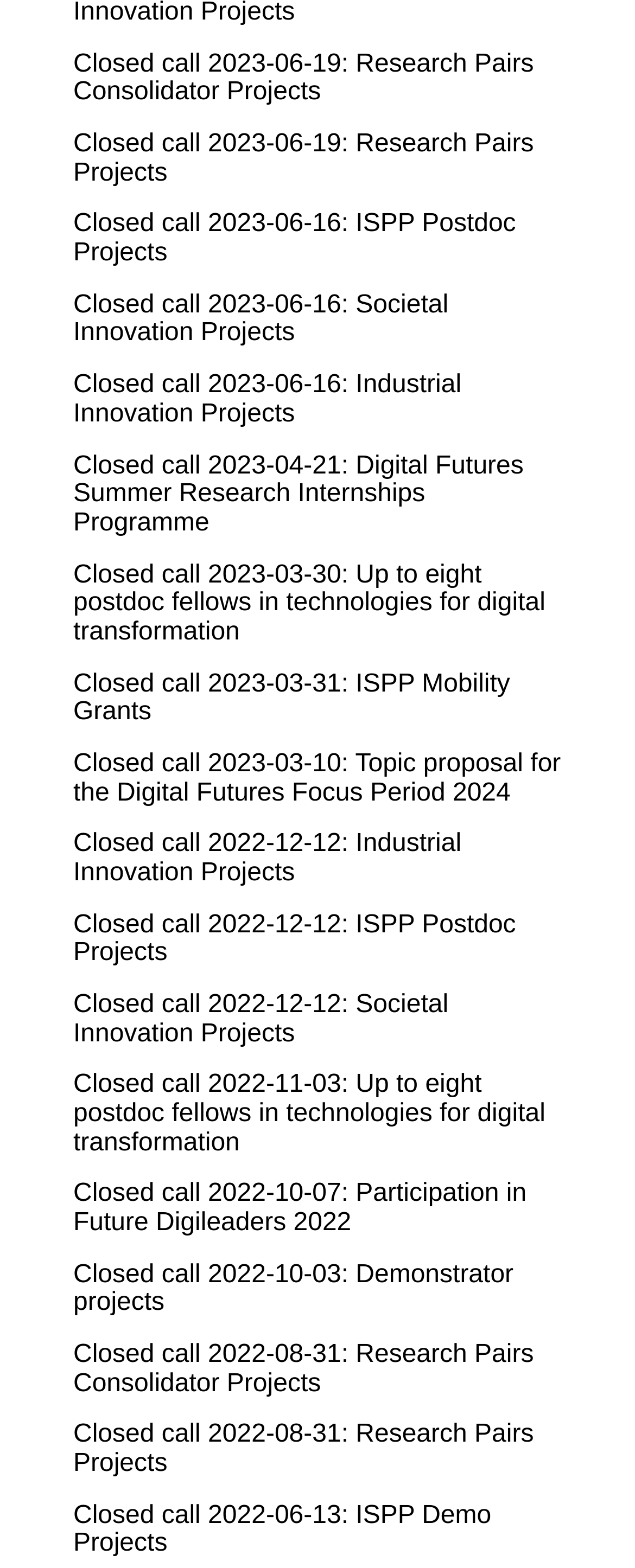Please answer the following question using a single word or phrase: 
How many postdoc fellowships are mentioned on this webpage?

2